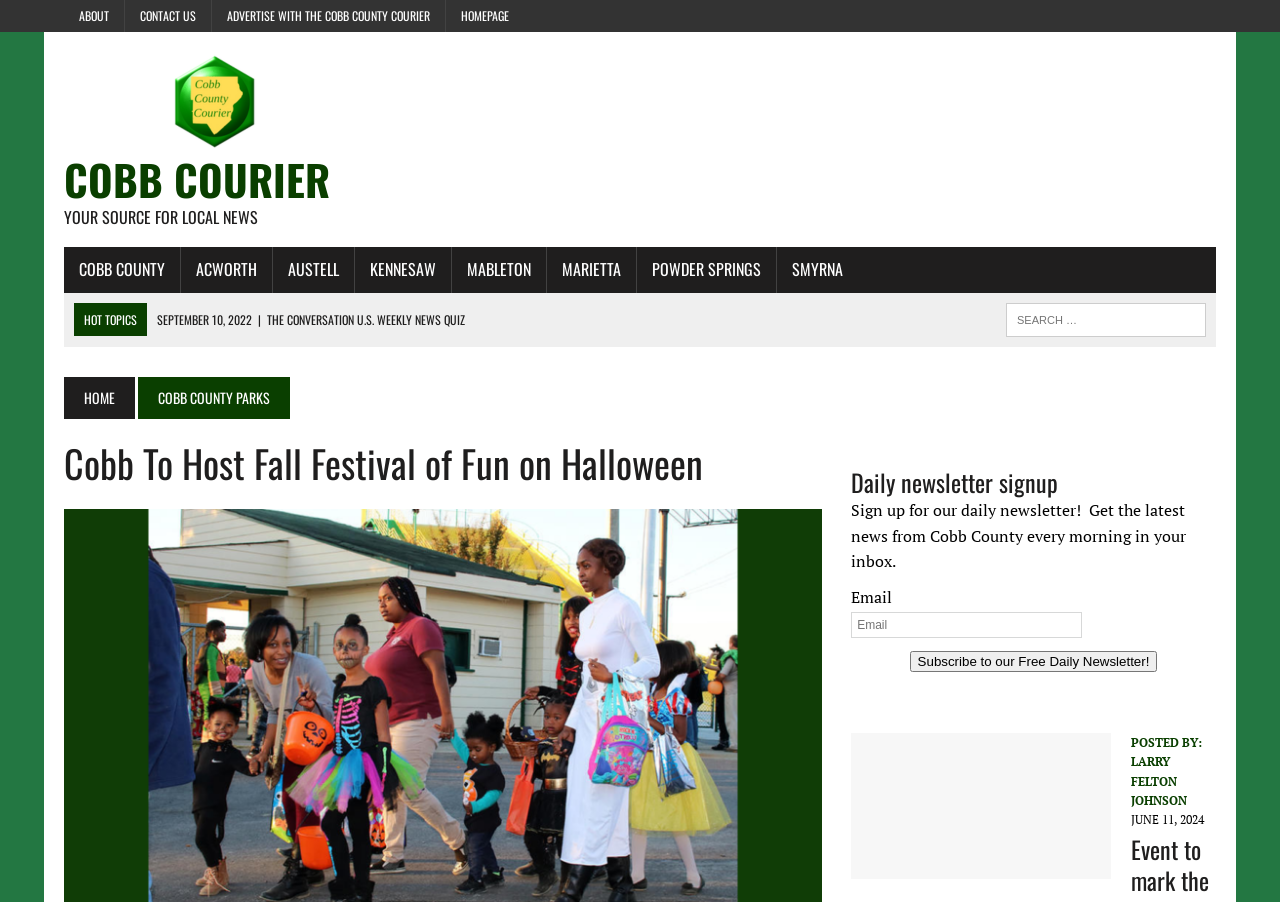Identify the bounding box coordinates for the UI element that matches this description: "parent_node: Email name="form_fields[email]" placeholder="Email"".

[0.665, 0.678, 0.845, 0.707]